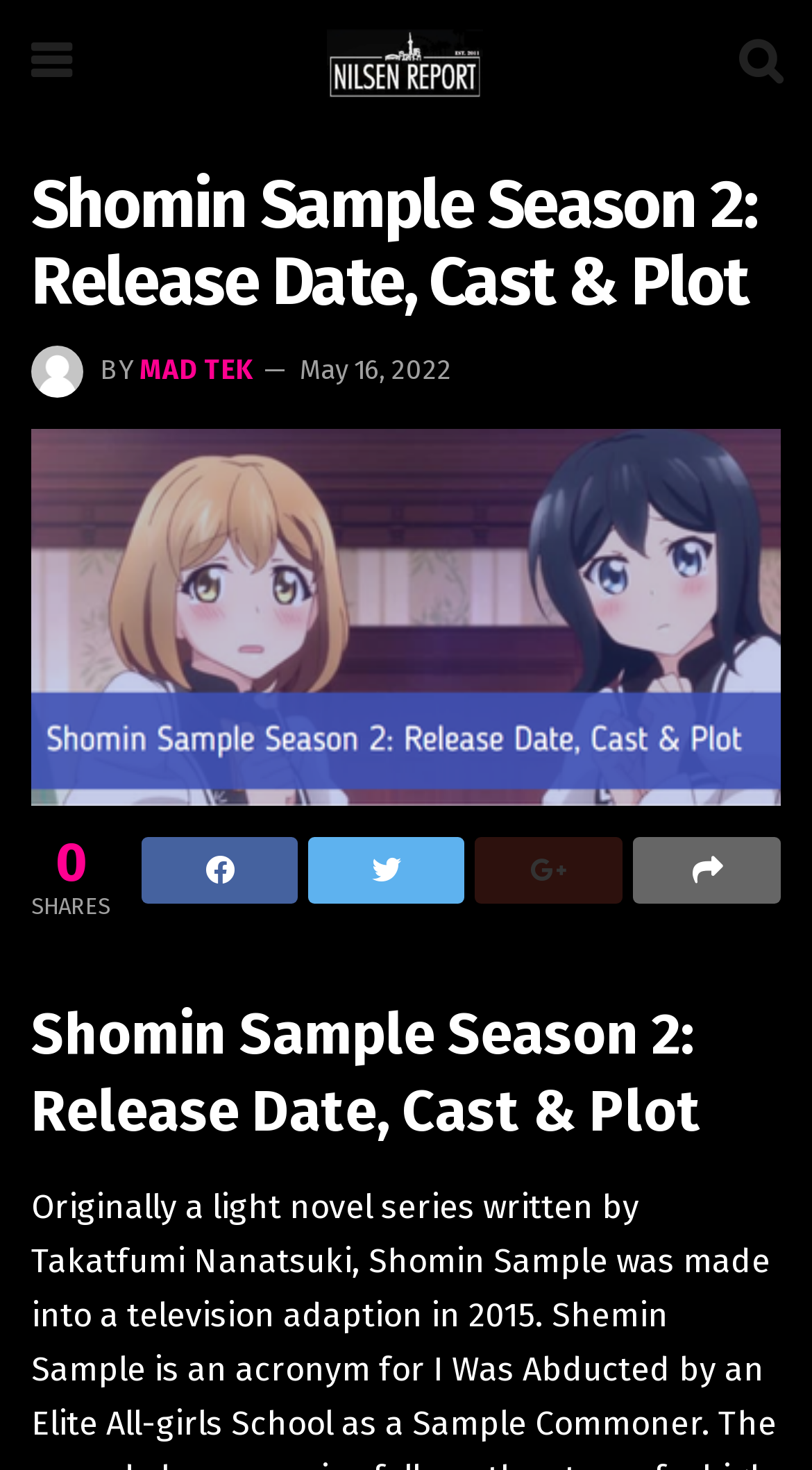How many sharing options are available?
Provide a detailed and extensive answer to the question.

I found the answer by looking at the link elements with the icons '', '', '', and '', which suggests that there are 4 sharing options available.